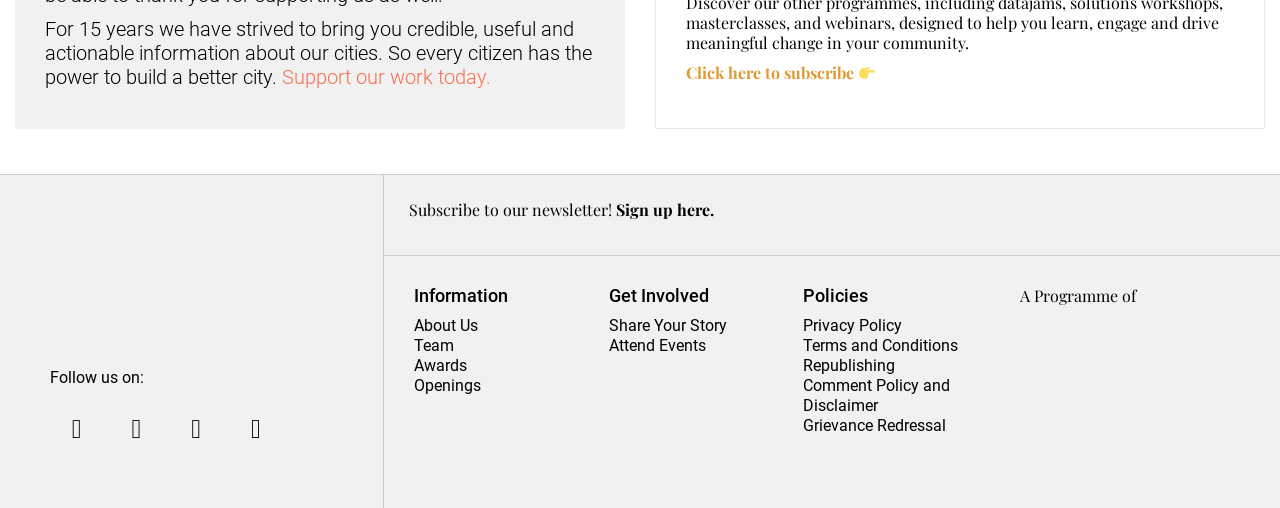Specify the bounding box coordinates of the element's area that should be clicked to execute the given instruction: "Check the privacy policy". The coordinates should be four float numbers between 0 and 1, i.e., [left, top, right, bottom].

[0.627, 0.621, 0.705, 0.659]